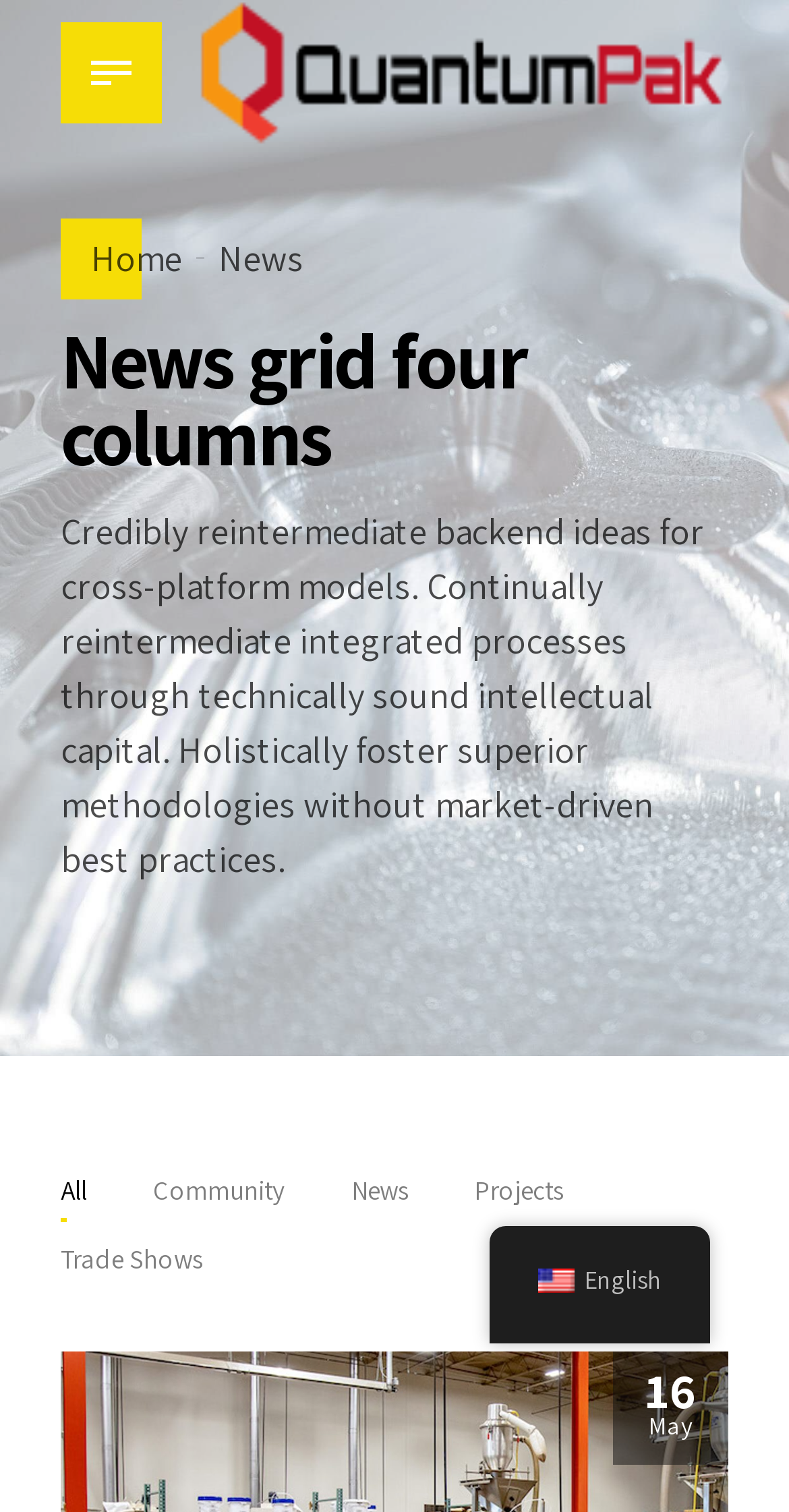Locate and extract the headline of this webpage.

News grid four columns